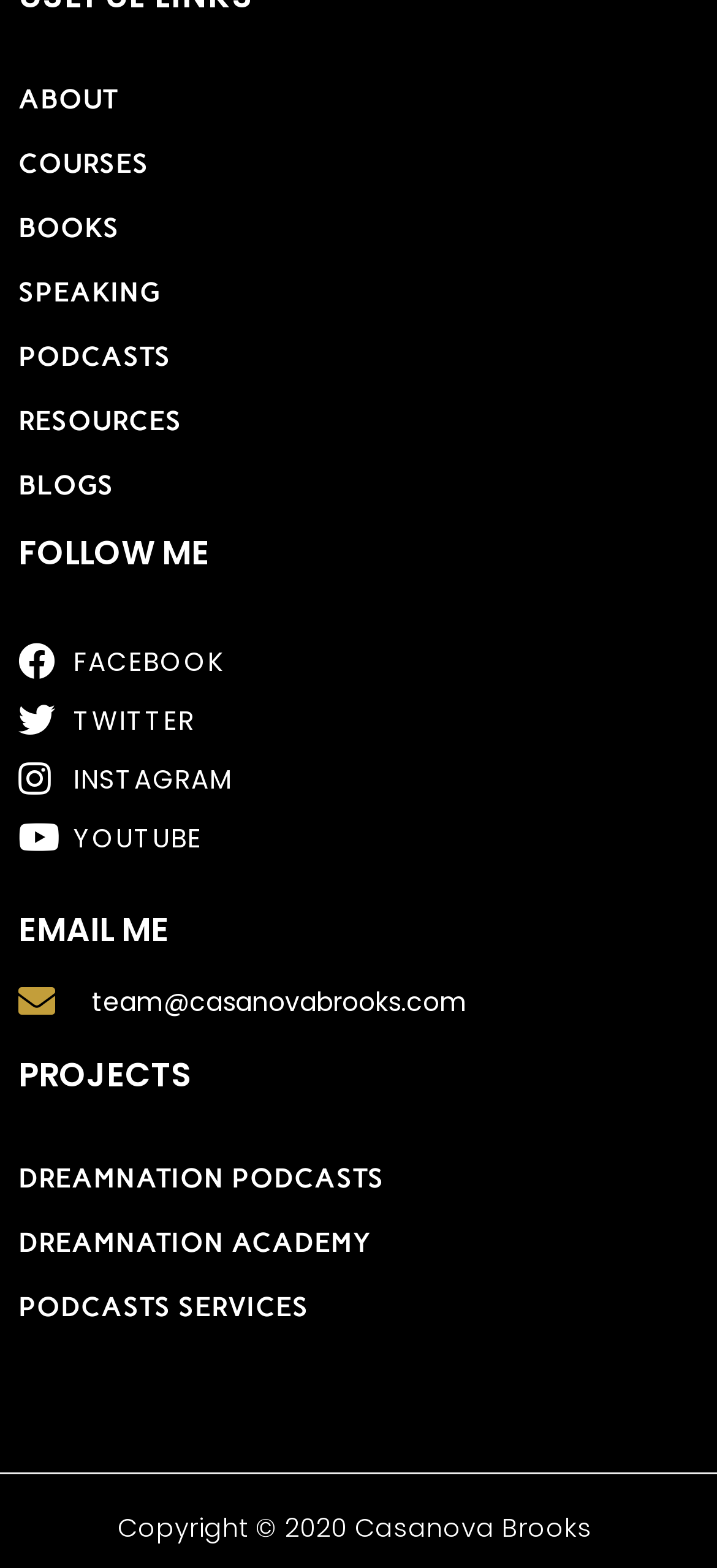Use a single word or phrase to answer this question: 
What is the name of the podcast mentioned on this website?

DREAMNATION PODCASTS